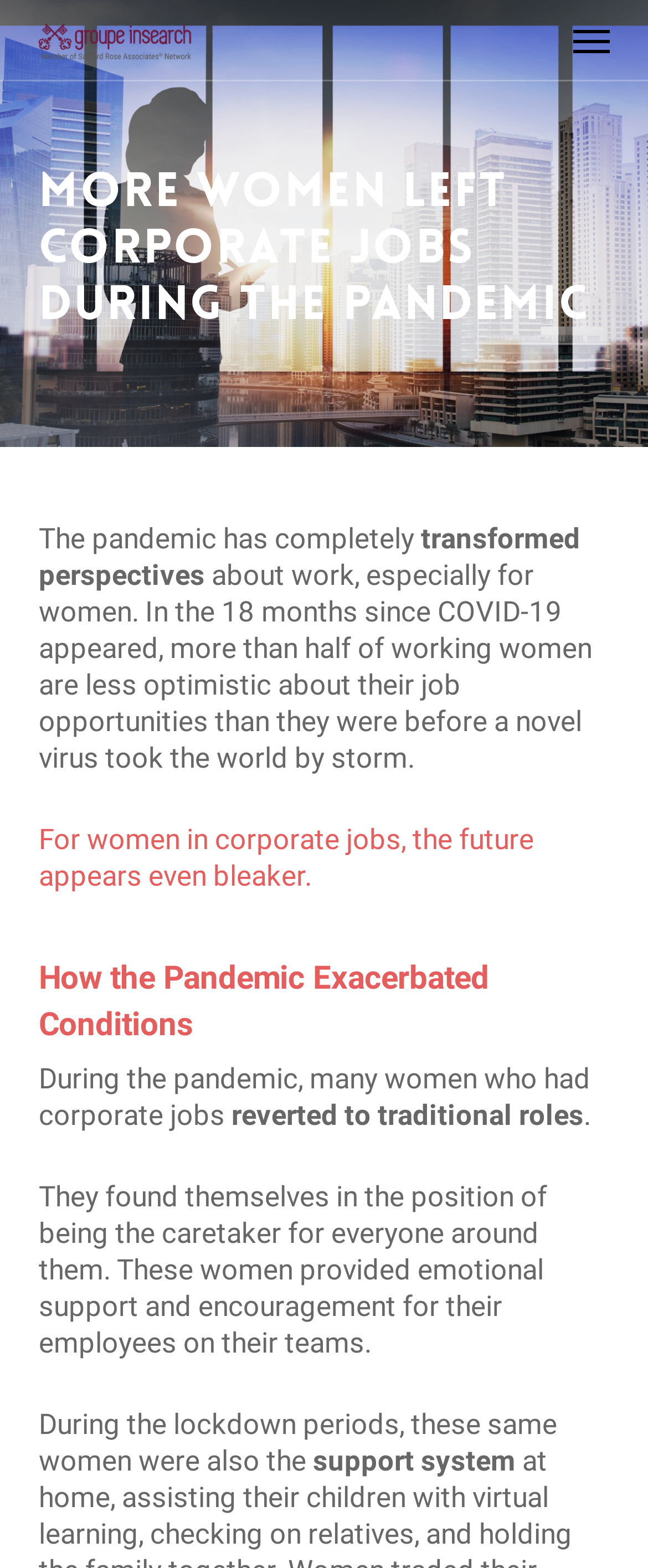Determine the main headline from the webpage and extract its text.

More Women Left Corporate Jobs During the Pandemic